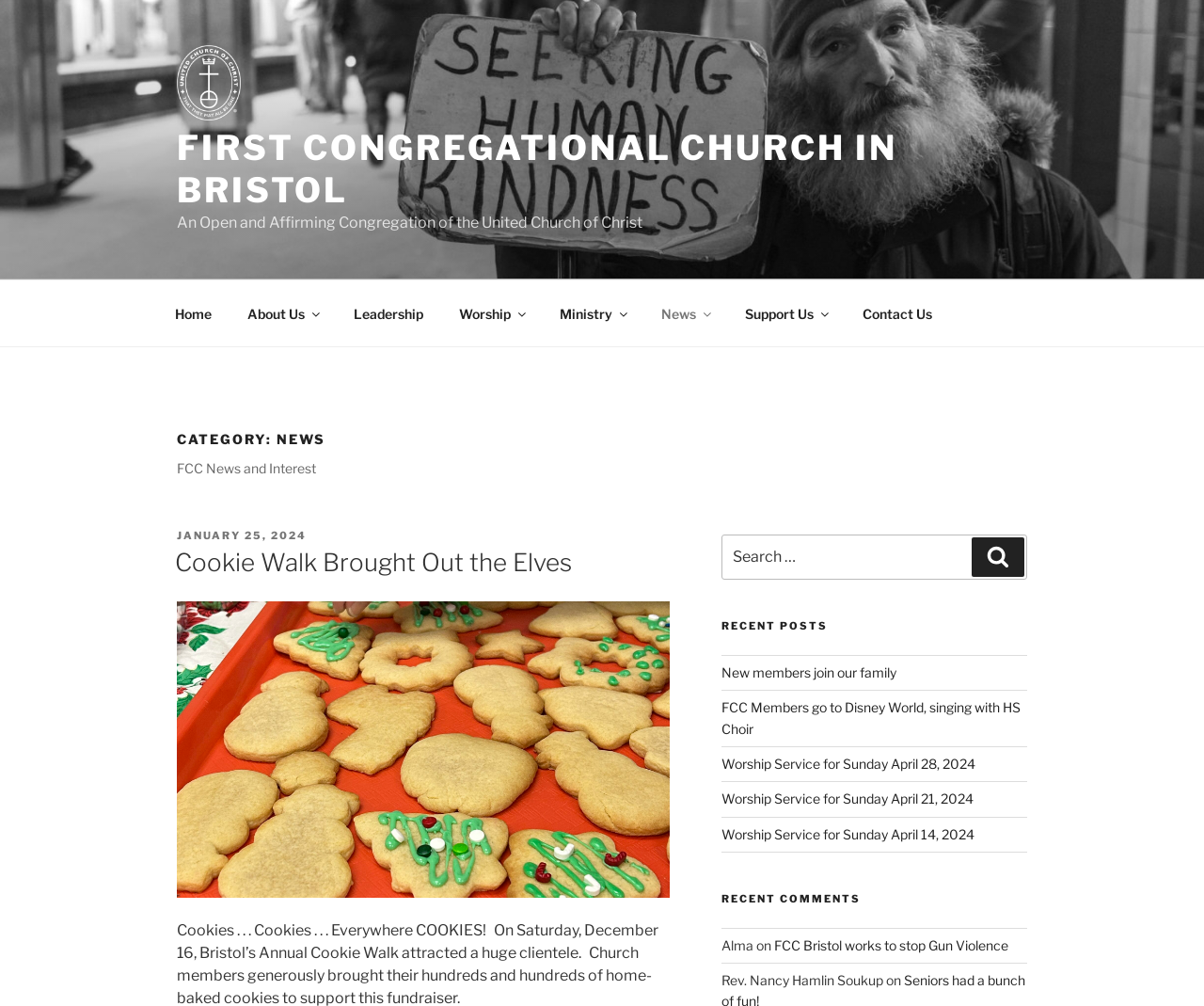What is the author of the first comment?
Using the image as a reference, answer the question in detail.

I found the answer by looking at the static text element with the text 'Alma' which is located in the 'Recent Comments' section.